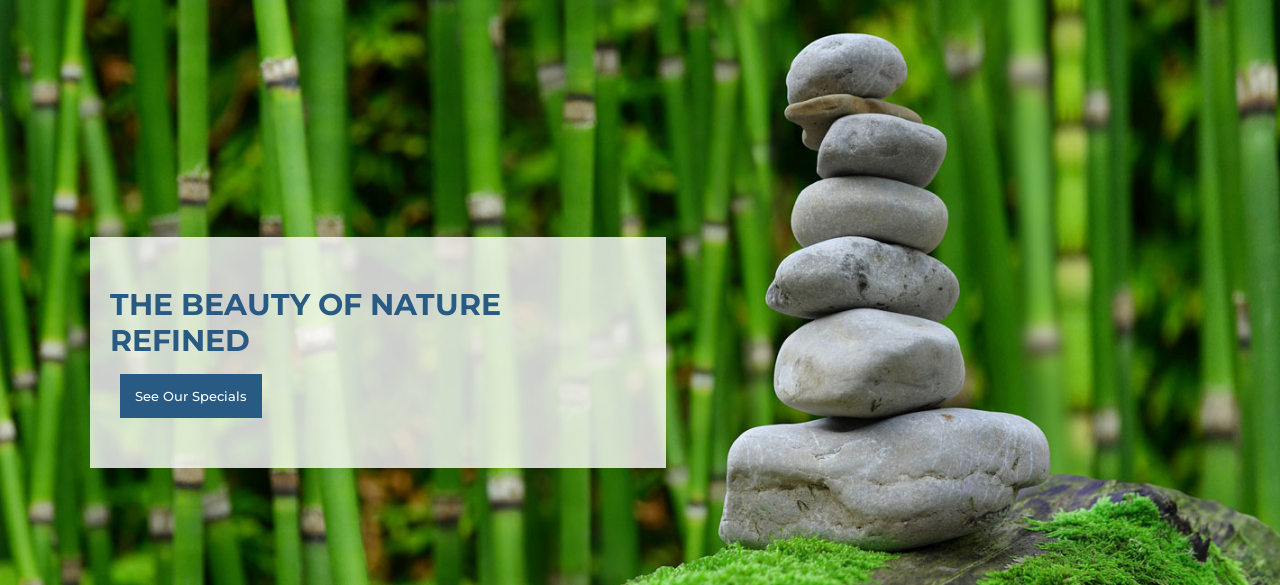Create an elaborate description of the image, covering every aspect.

The image features a serene arrangement of smooth stones carefully stacked atop one another, symbolizing balance and tranquility. In the background, vibrant green bamboo stalks sway gently, enhancing the natural aesthetic. Prominently displayed over a semi-transparent overlay is the phrase "THE BEAUTY OF NATURE REFINED," inviting viewers to appreciate the elegance of nature. Below this text, a button reads "See Our Specials," suggesting further exploration of offers related to nature and landscape services. This composition beautifully conveys a message of harmony and connection with the environment, ideal for a landscaping service focused on enhancing outdoor beauty.